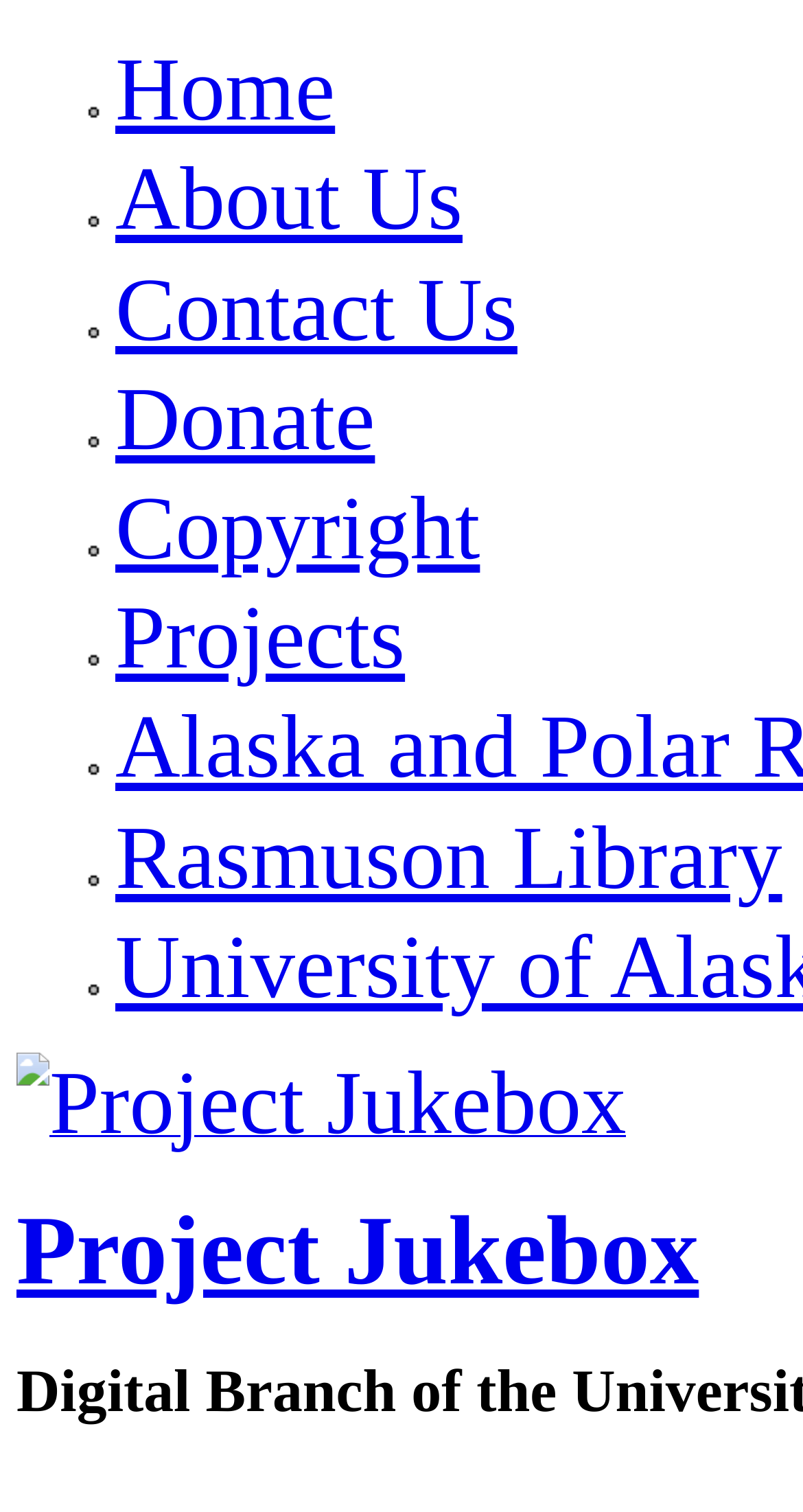Locate the bounding box coordinates of the clickable region to complete the following instruction: "read the article by Waldo."

None